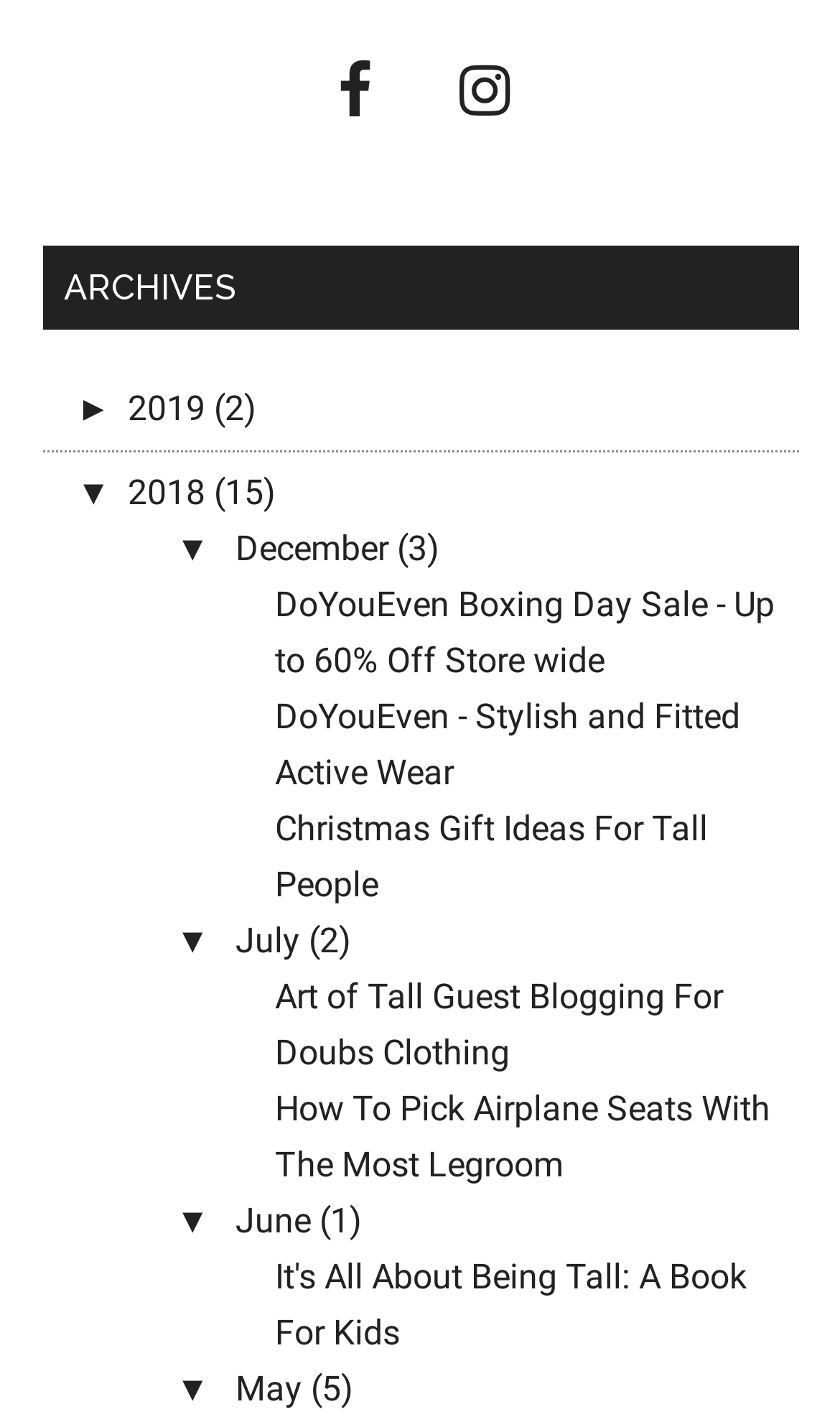Highlight the bounding box of the UI element that corresponds to this description: "▼ July (2)".

[0.209, 0.647, 0.419, 0.676]